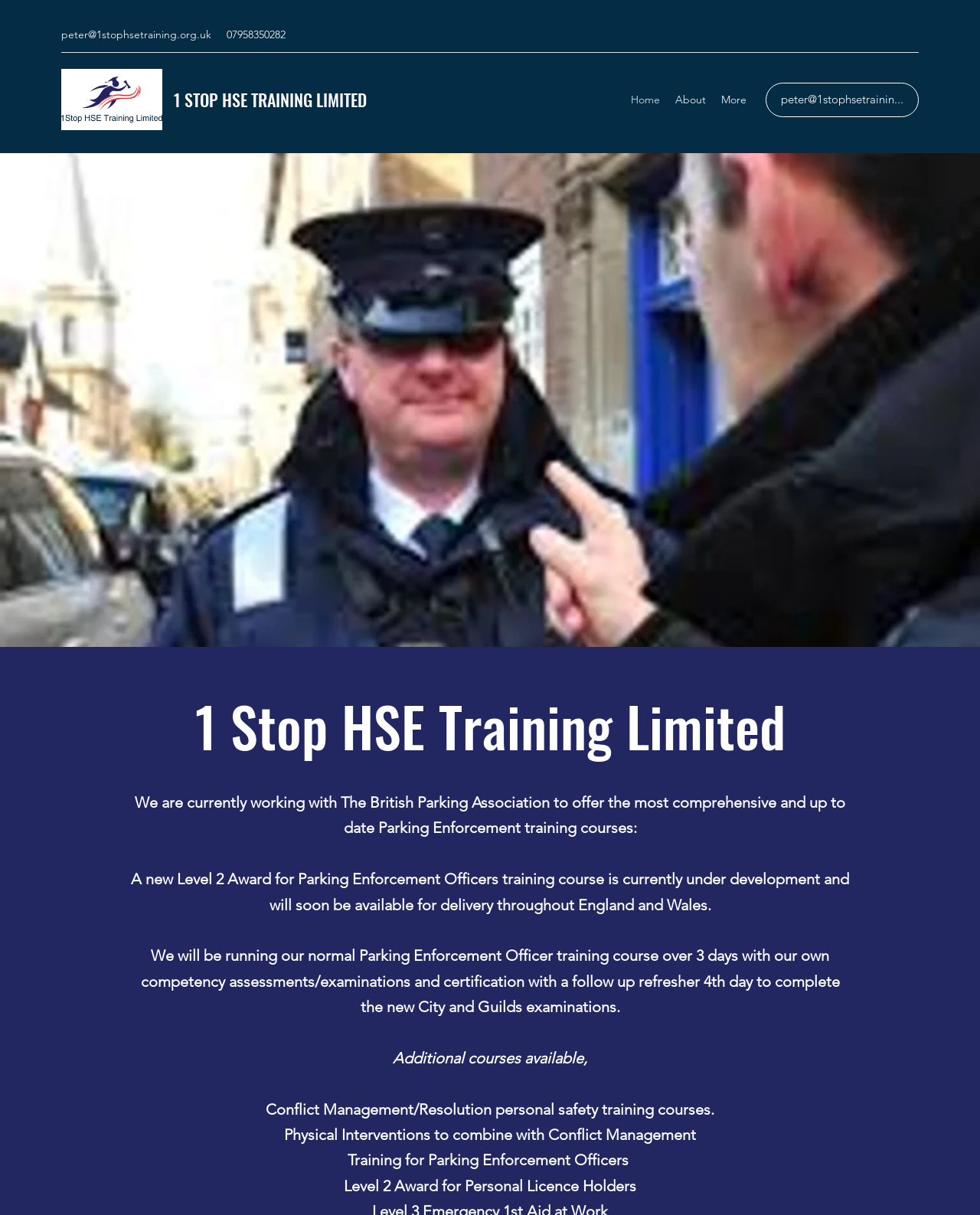Detail the features and information presented on the webpage.

This webpage is about 1 Stop HSE Training Limited, a company based in Lowestoft, Suffolk, England, UK, and its services related to Civil Parking Enforcement Officer training. 

At the top left corner, there is a link to the email address "peter@1stophsetraining.org.uk" and a phone number "07958350282" next to it. Below these, there is a link with no text and a company name "1 STOP HSE TRAINING LIMITED" in a larger font. 

To the right of the company name, there is a navigation menu labeled "Site" with links to "Home", "About", and a dropdown menu labeled "More". 

Further to the right, there is another link to the same email address. Below this, there is a large image that spans the entire width of the page. 

The main content of the page starts below the image. There is a heading "1 Stop HSE Training Limited" followed by a paragraph of text describing the company's collaboration with The British Parking Association to offer comprehensive Parking Enforcement training courses. 

Below this, there are three paragraphs of text describing the company's training courses, including a new Level 2 Award for Parking Enforcement Officers, a 3-day Parking Enforcement Officer training course, and additional courses available, such as Conflict Management/Resolution personal safety training courses and Physical Interventions training. 

At the bottom of the page, there are several lines of text listing the company's training services, including Training for Parking Enforcement Officers, Level 2 Award for Personal Licence Holders, and Management. 

On the right side of the page, near the bottom, there is a Wix Chat iframe.